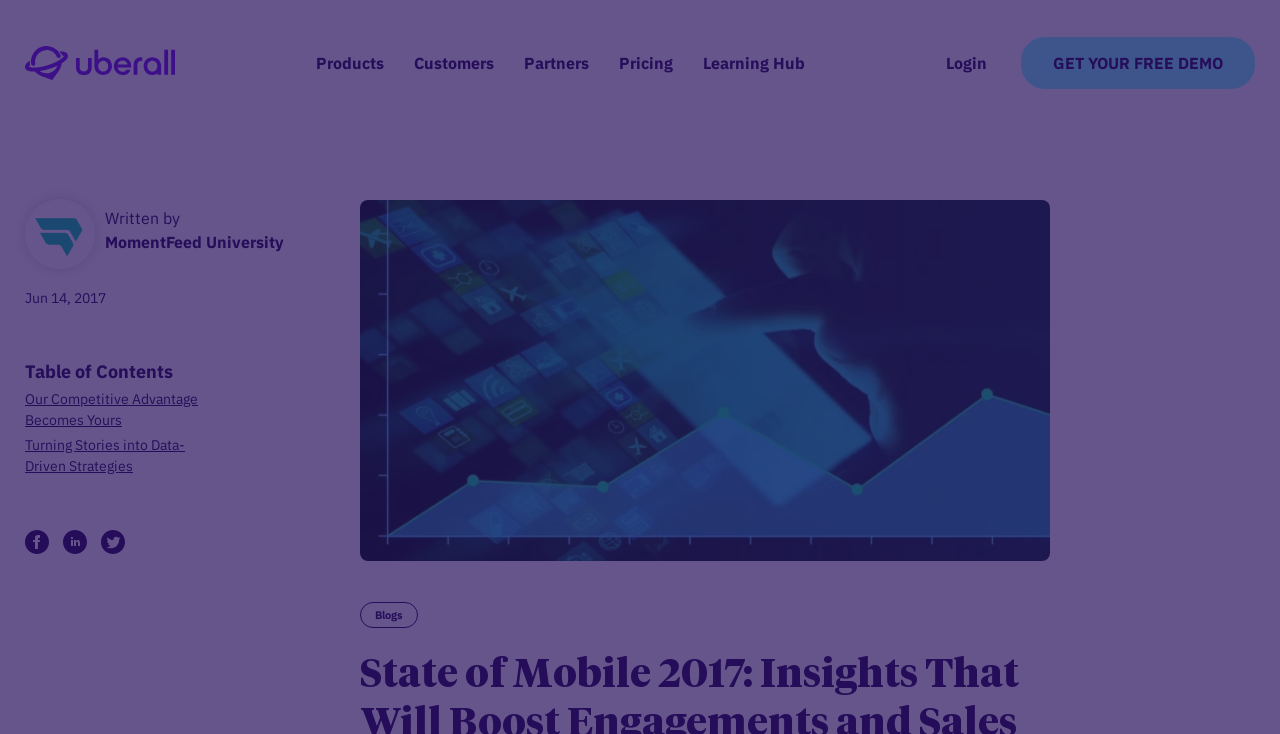Answer the question below using just one word or a short phrase: 
How many industries are listed on the webpage?

5